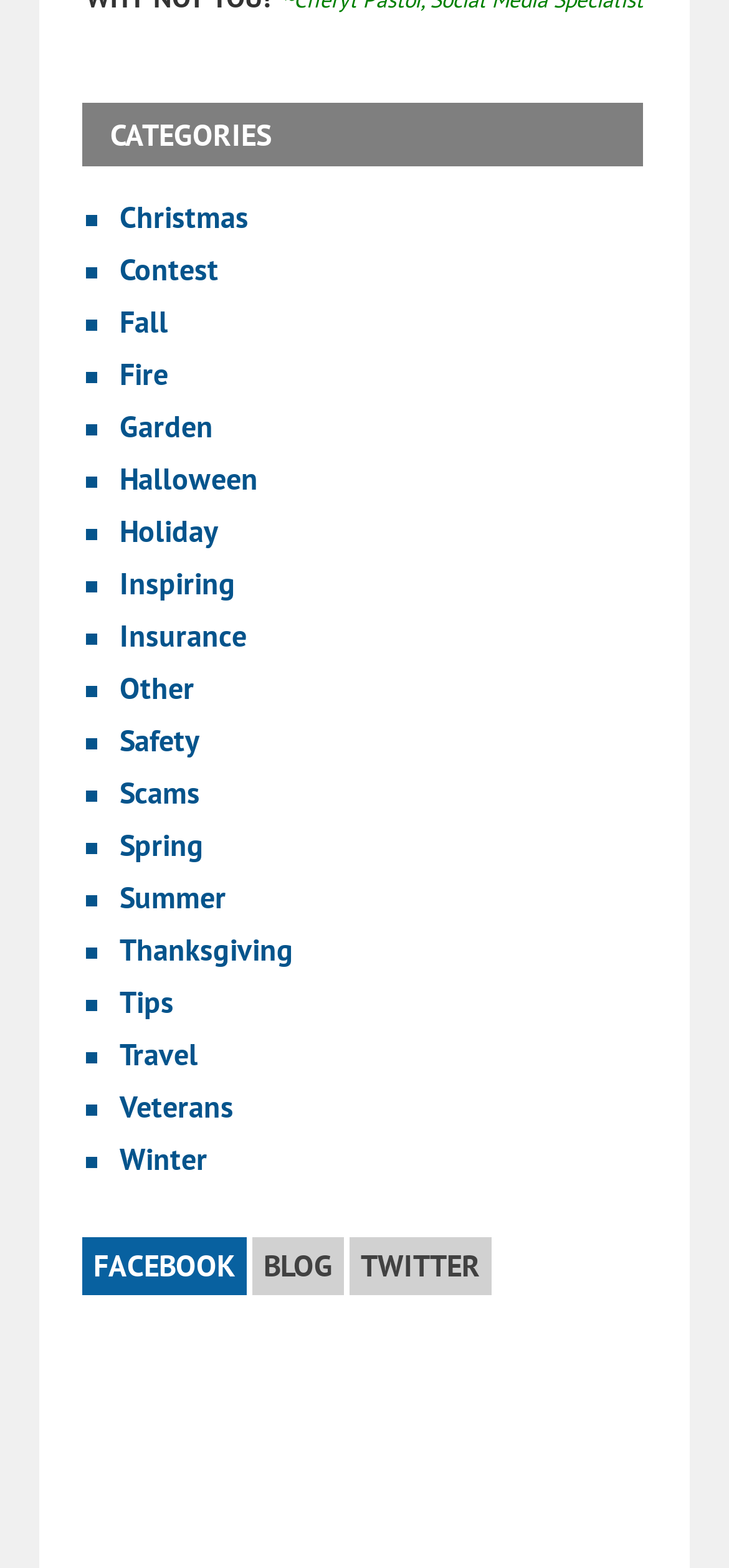Please identify the bounding box coordinates of the clickable region that I should interact with to perform the following instruction: "Visit Facebook page". The coordinates should be expressed as four float numbers between 0 and 1, i.e., [left, top, right, bottom].

[0.113, 0.789, 0.338, 0.826]